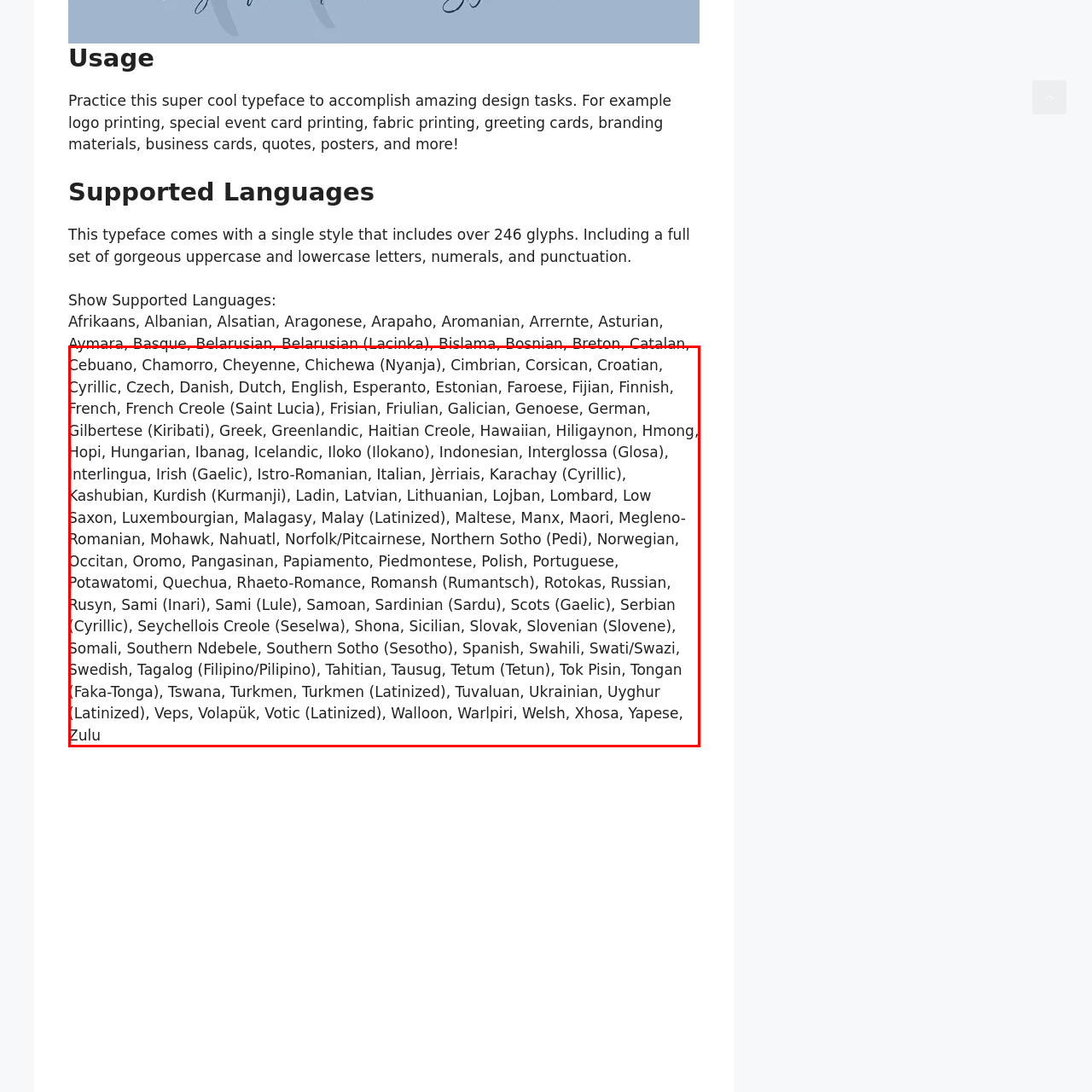Generate an in-depth caption for the image enclosed by the red boundary.

The image showcases the "Qwigley Font," an elegant typeface suitable for various design applications. The font is designed for use in projects such as logo creation, special event card printing, fabric designs, and branding materials. With over 246 glyphs, it includes a comprehensive range of uppercase and lowercase letters, numerals, and punctuation marks, making it versatile for diverse linguistic needs. The font supports many languages, including Afrikaans, Albanian, German, Spanish, and numerous others, enhancing its accessibility for global design projects. This visually captivating typeface is ideal for anyone looking to enrich their design toolkit.